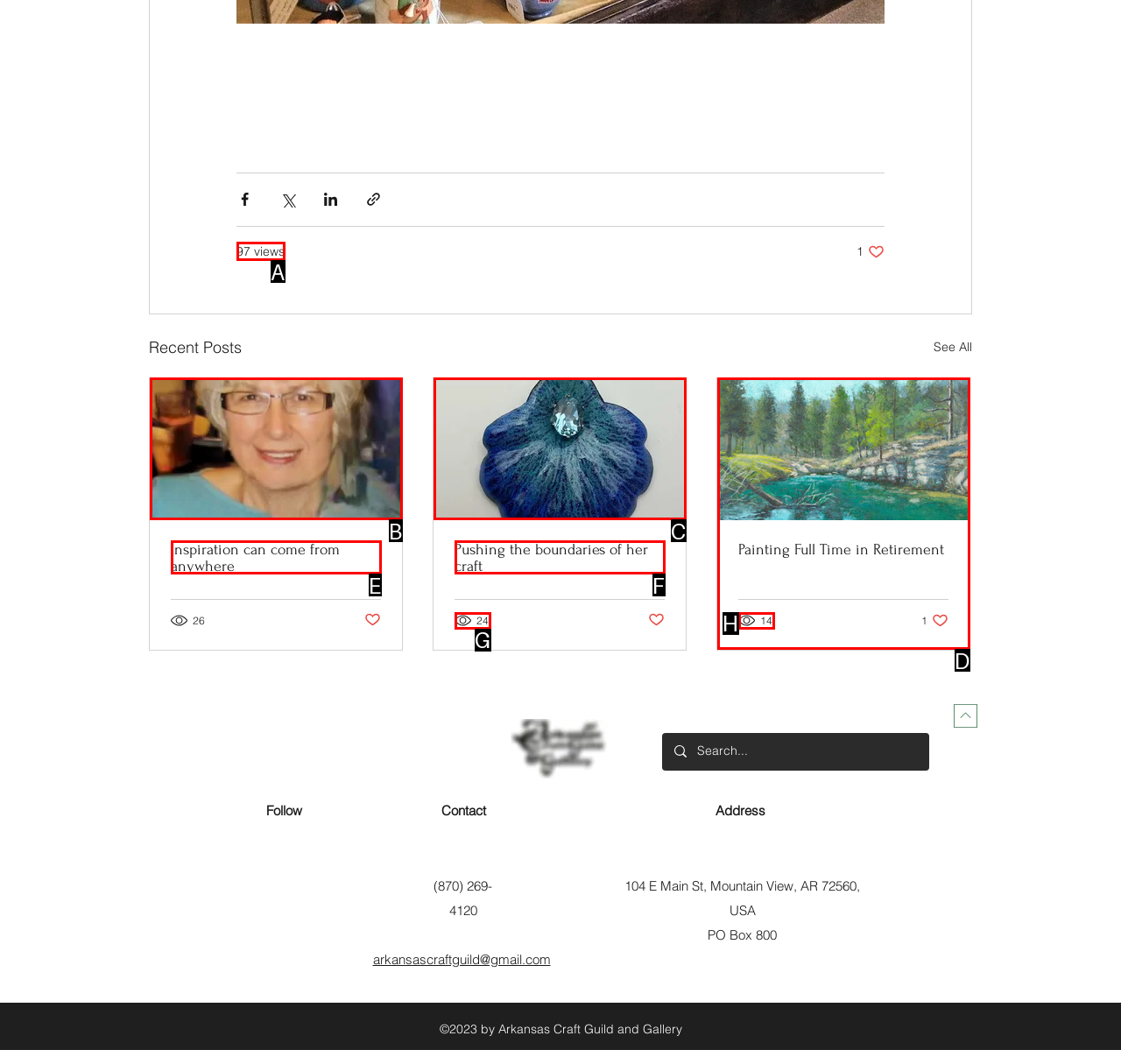Given the description: info@oceanicgold.com.au, identify the matching HTML element. Provide the letter of the correct option.

None